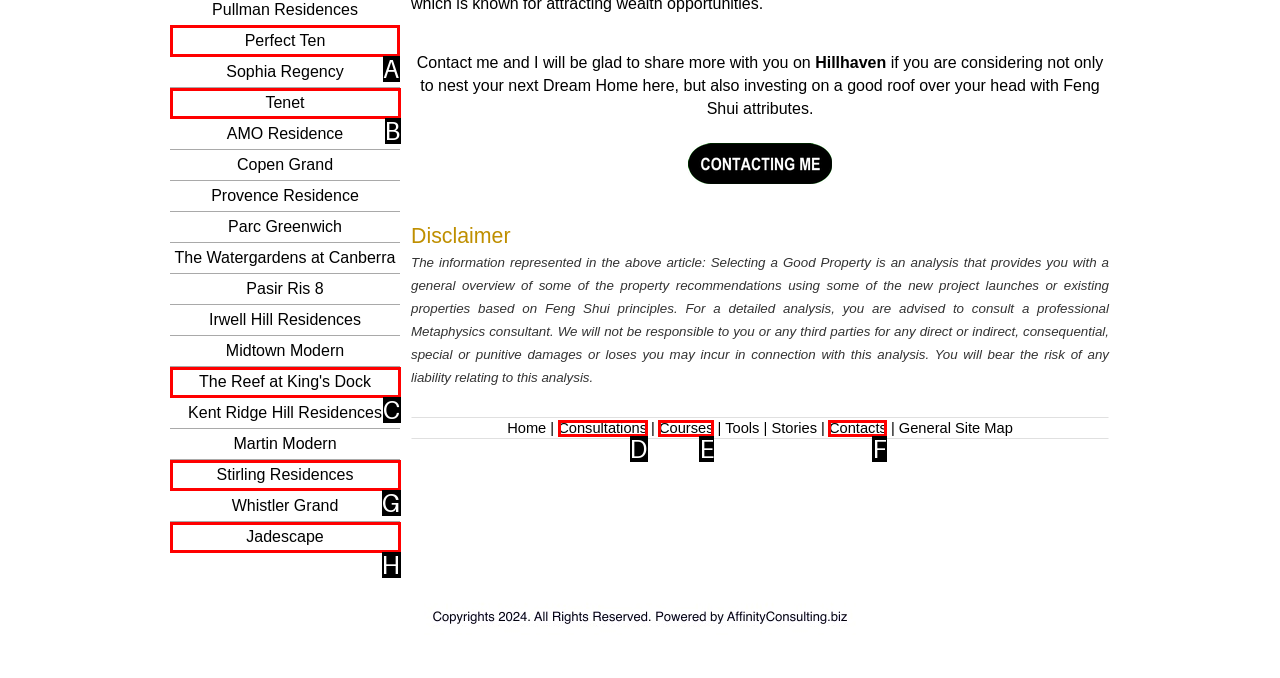Identify the HTML element to click to execute this task: Click on Perfect Ten Respond with the letter corresponding to the proper option.

A